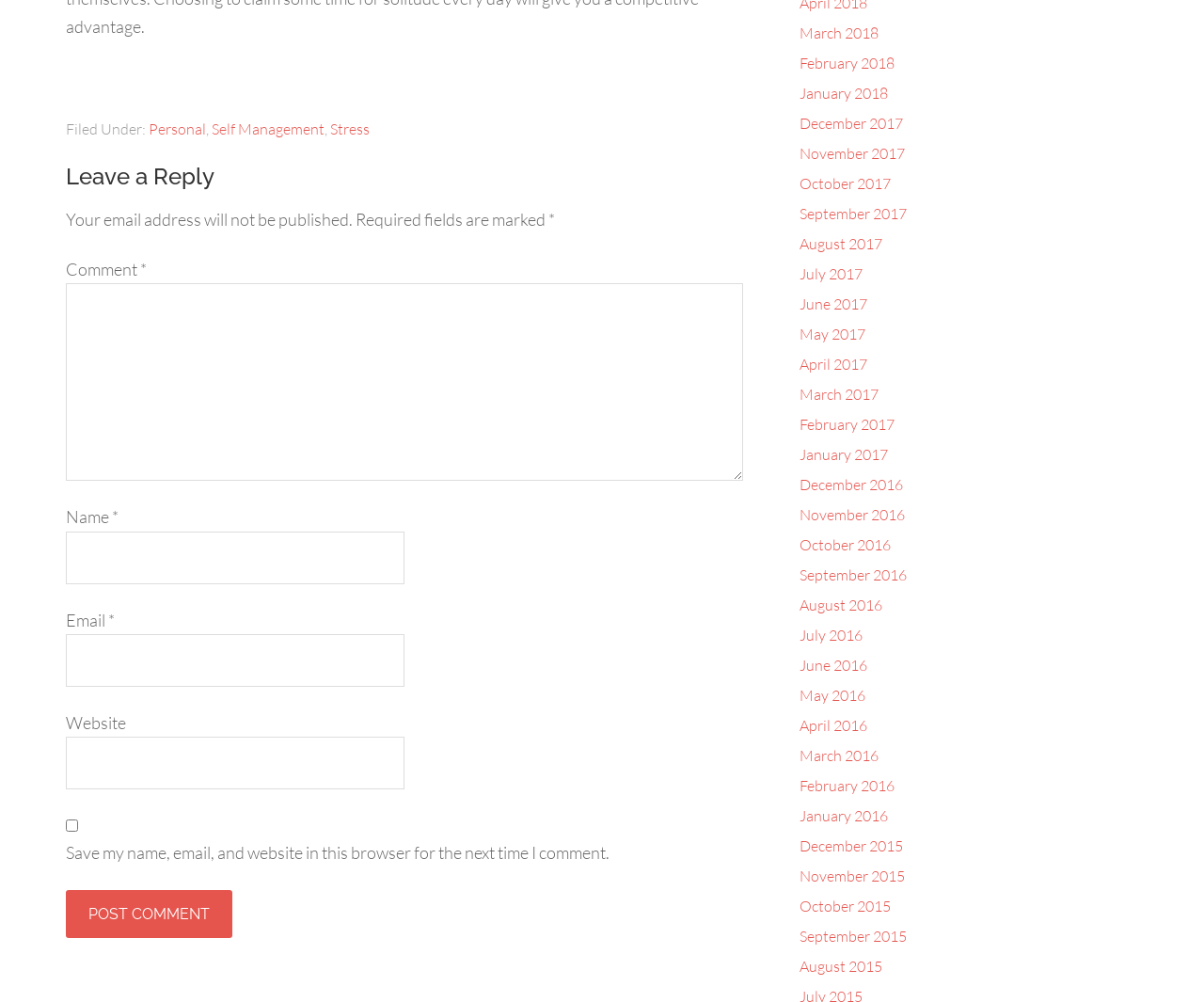Locate the UI element described by parent_node: Email * aria-describedby="email-notes" name="email" and provide its bounding box coordinates. Use the format (top-left x, top-left y, bottom-right x, bottom-right y) with all values as floating point numbers between 0 and 1.

[0.055, 0.633, 0.336, 0.685]